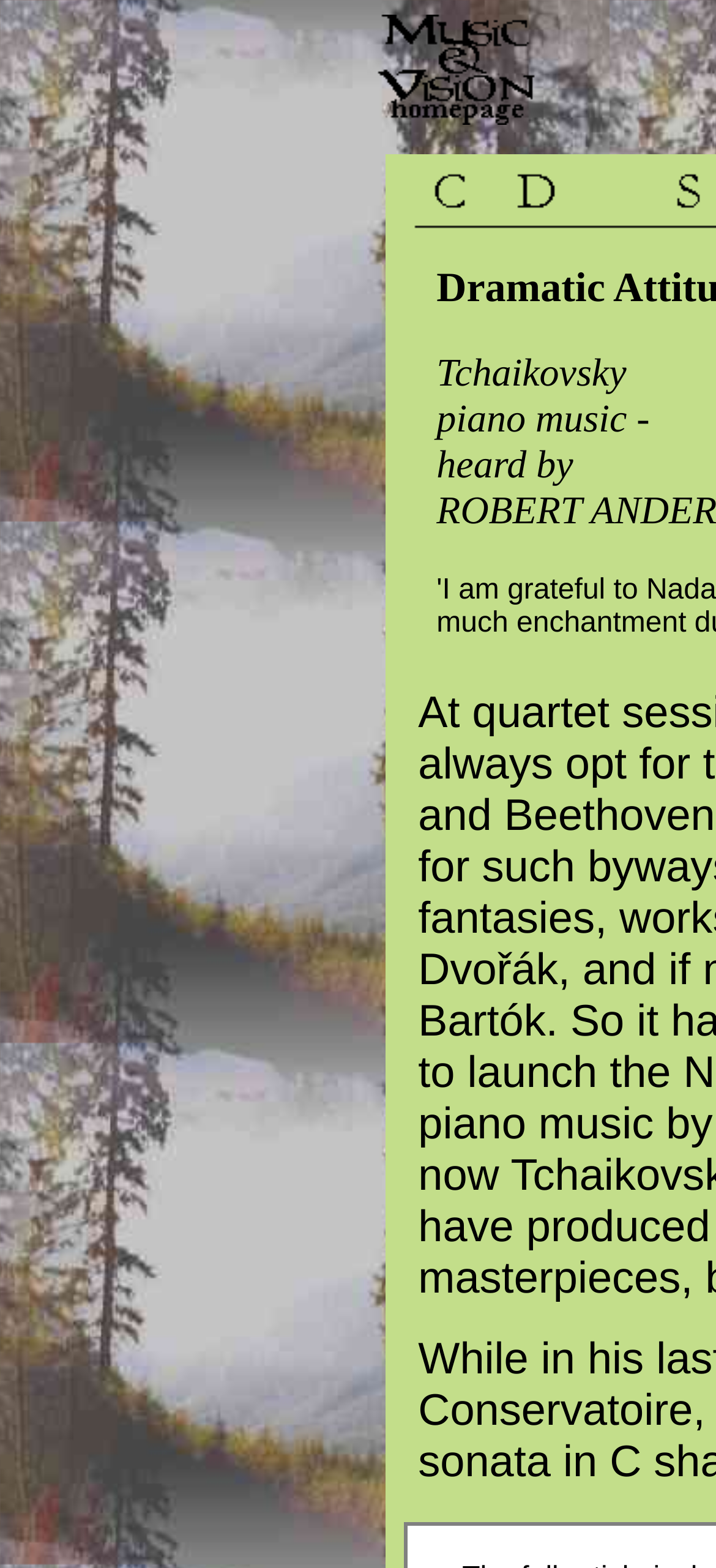Please locate the clickable area by providing the bounding box coordinates to follow this instruction: "listen to piano music".

[0.584, 0.701, 0.913, 0.733]